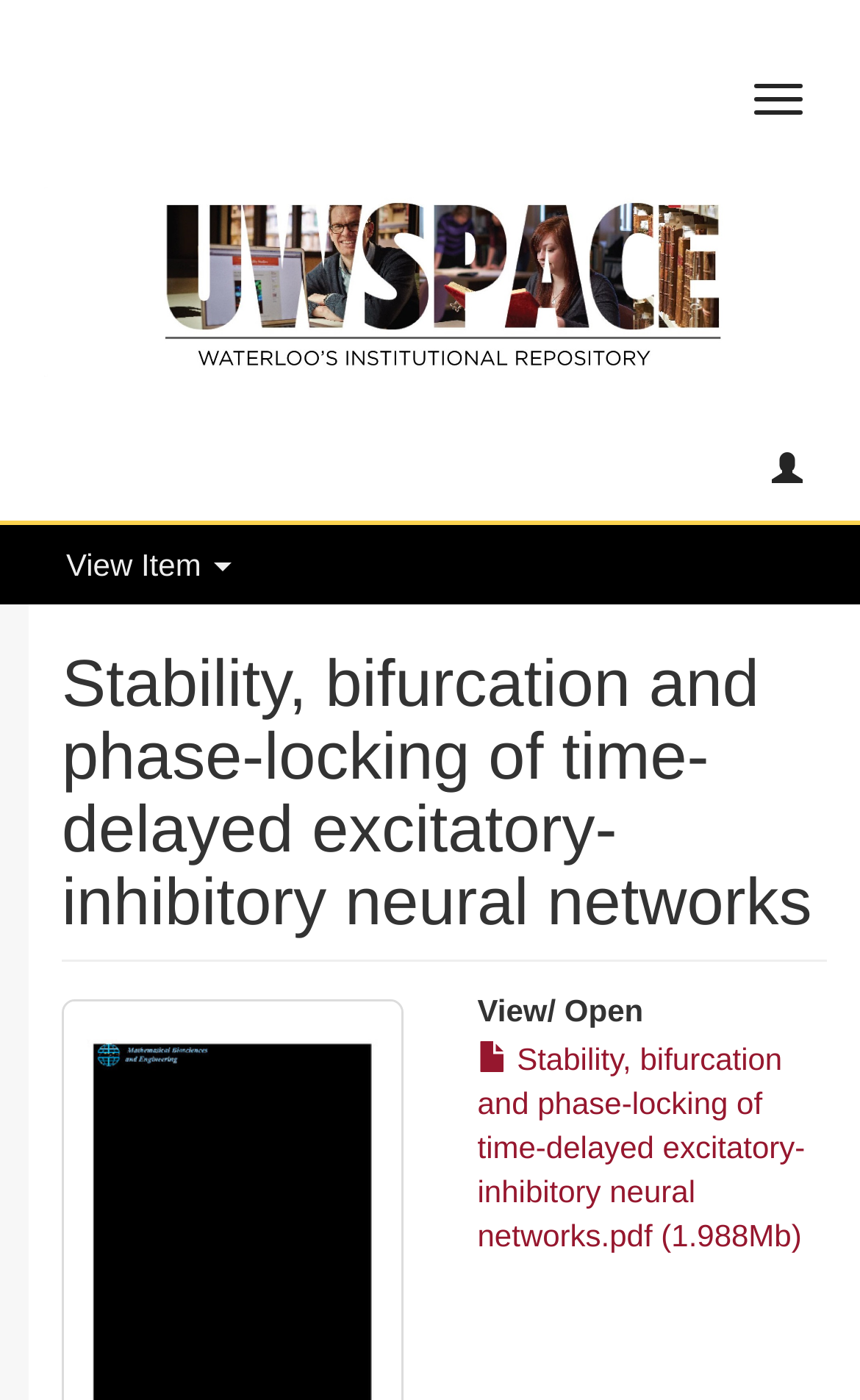What is the text of the second heading?
Please provide a comprehensive answer to the question based on the webpage screenshot.

The text of the second heading can be found by looking at the heading element with the text 'View/ Open' which is located below the main heading.